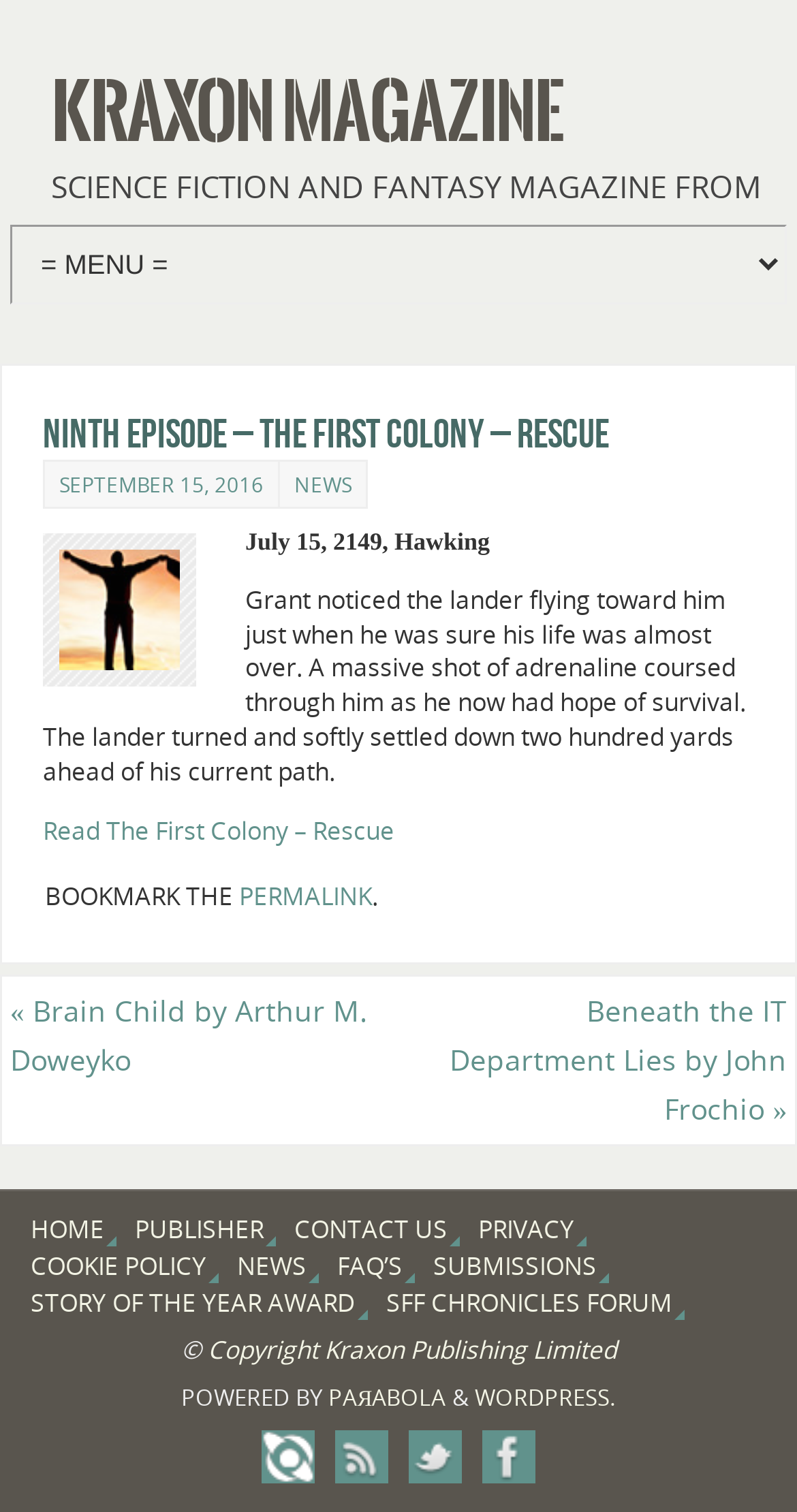Examine the screenshot and answer the question in as much detail as possible: What is the name of the publishing company?

The name of the publishing company can be found at the bottom of the webpage, where it says 'Kraxon Publishing Limited' in a link element.